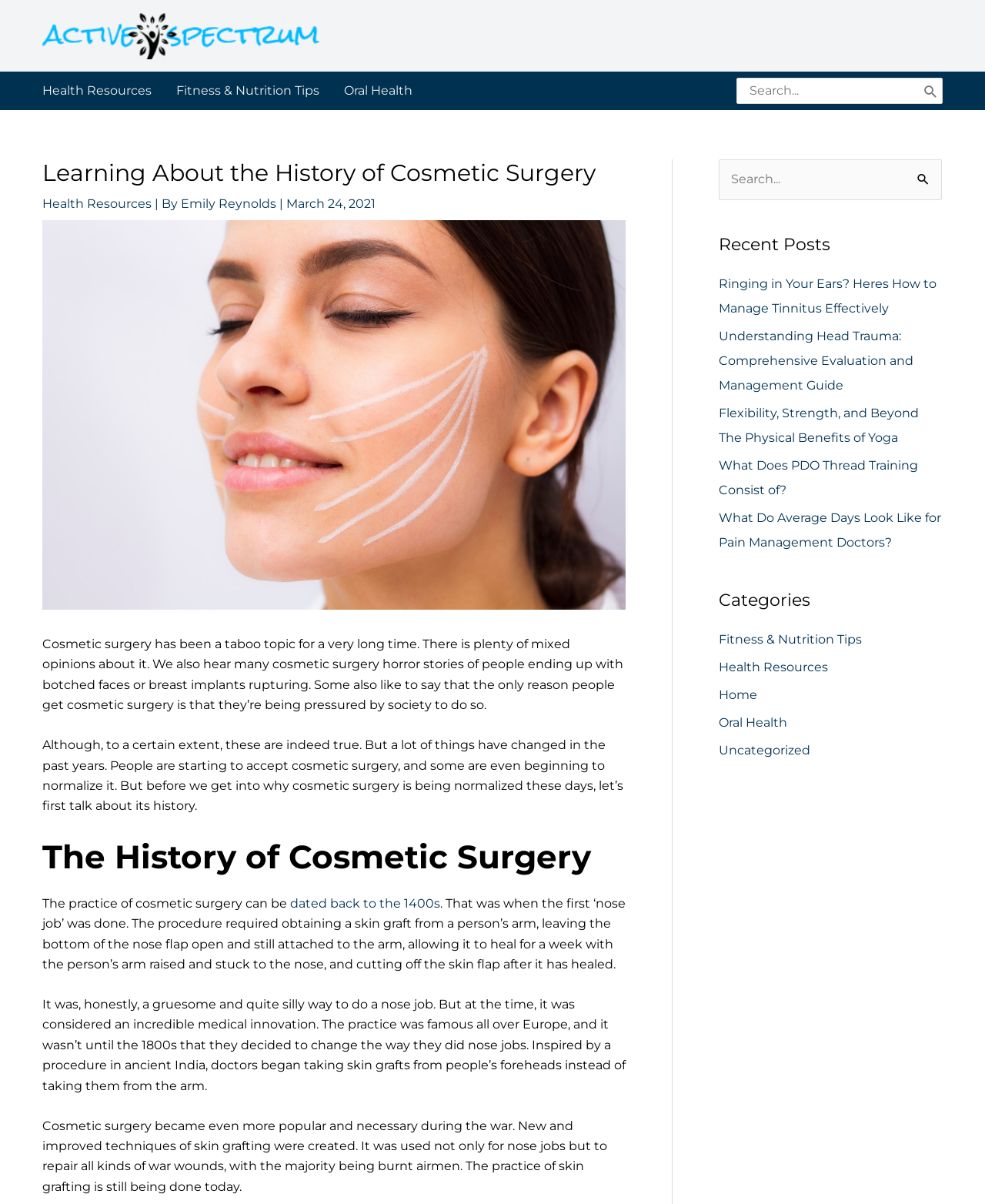Locate the bounding box for the described UI element: "parent_node: Search for: name="s" placeholder="Search..."". Ensure the coordinates are four float numbers between 0 and 1, formatted as [left, top, right, bottom].

[0.748, 0.065, 0.956, 0.086]